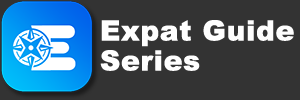Analyze the image and give a detailed response to the question:
What is the shape beside the stylized letter 'E'?

The shape beside the stylized letter 'E' is a compass motif, which is a symbol often associated with navigation and direction, fitting with the theme of guidance and exploration.